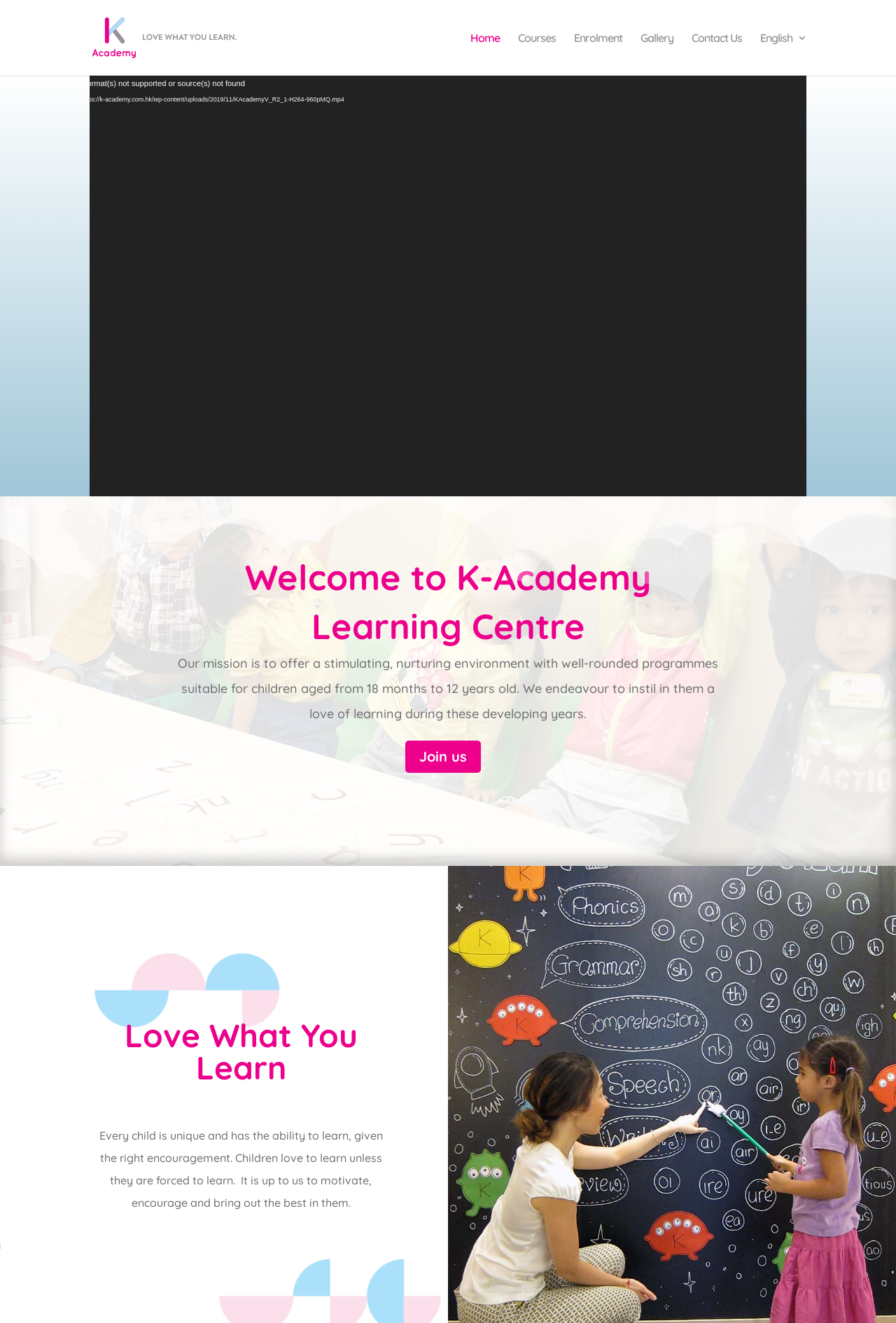Determine the bounding box for the UI element that matches this description: "Download File: https://k-academy.com.hk/wp-content/uploads/2019/11/KAcademyV_R2_1-H264-960pMQ.mp4".

[0.03, 0.07, 0.405, 0.081]